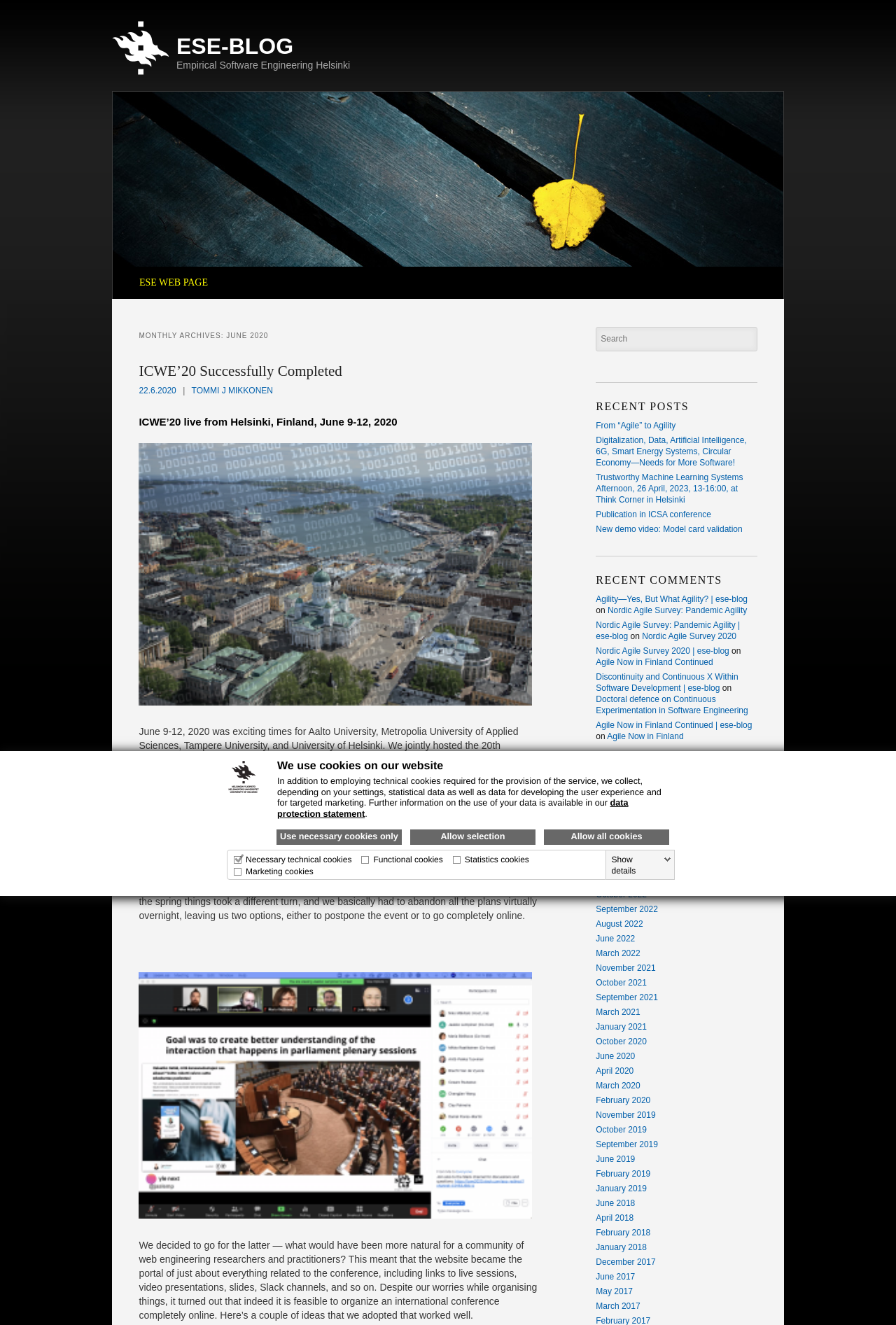Please provide the bounding box coordinates in the format (top-left x, top-left y, bottom-right x, bottom-right y). Remember, all values are floating point numbers between 0 and 1. What is the bounding box coordinate of the region described as: April 2023

[0.665, 0.616, 0.707, 0.624]